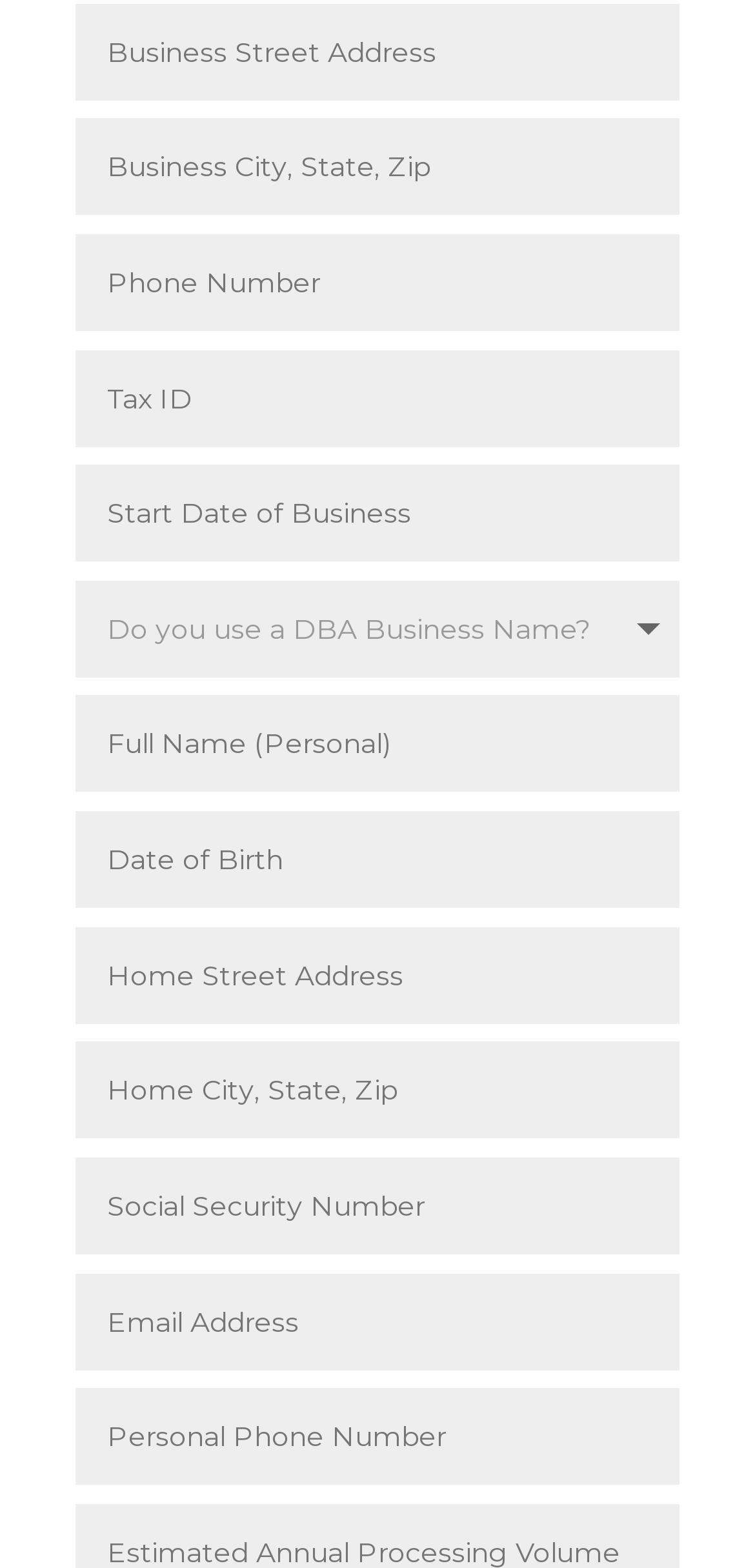Could you determine the bounding box coordinates of the clickable element to complete the instruction: "fill in the form"? Provide the coordinates as four float numbers between 0 and 1, i.e., [left, top, right, bottom].

[0.101, 0.149, 0.9, 0.211]